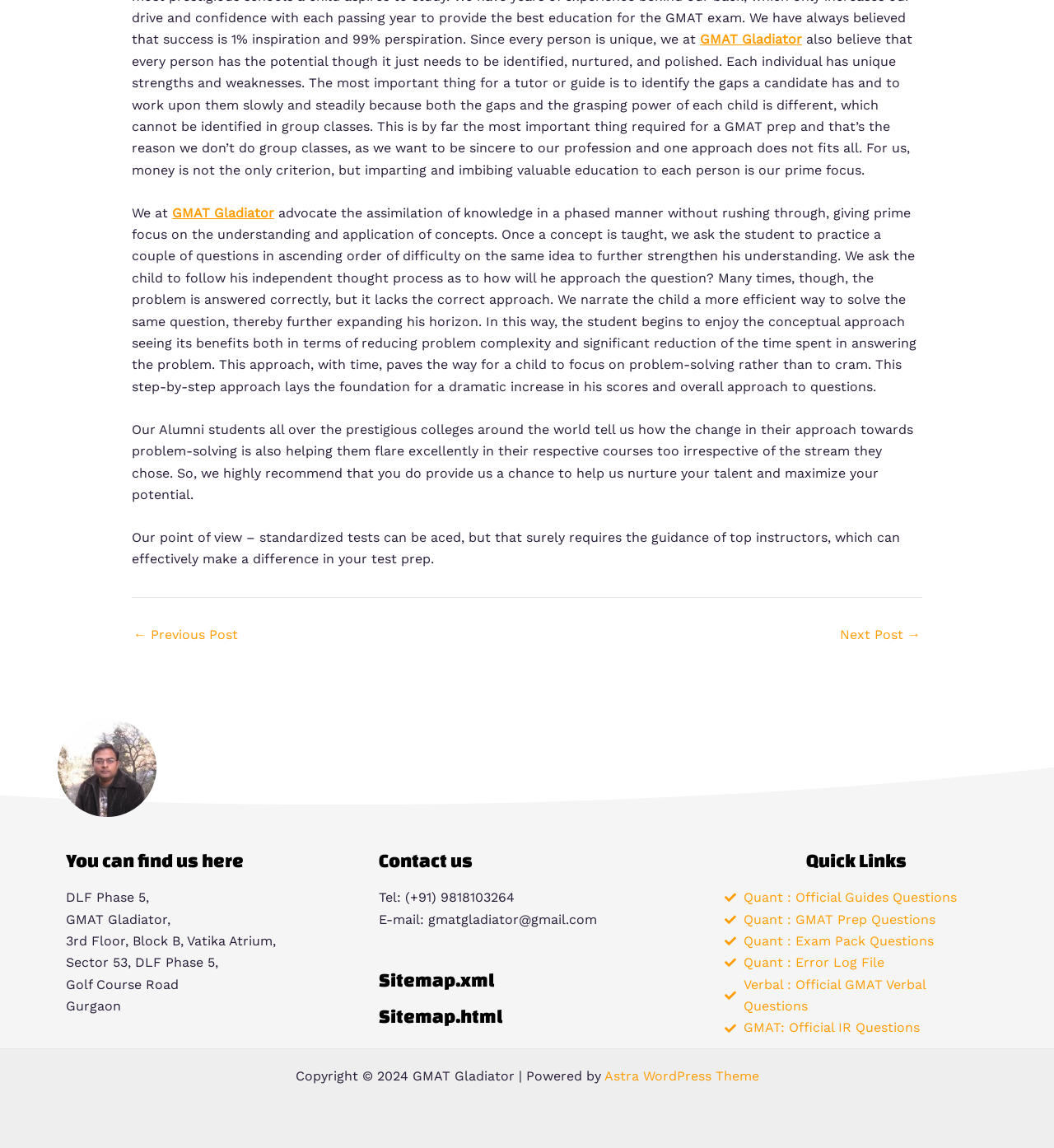Locate the bounding box coordinates of the area that needs to be clicked to fulfill the following instruction: "Navigate to the previous post". The coordinates should be in the format of four float numbers between 0 and 1, namely [left, top, right, bottom].

[0.127, 0.547, 0.226, 0.559]